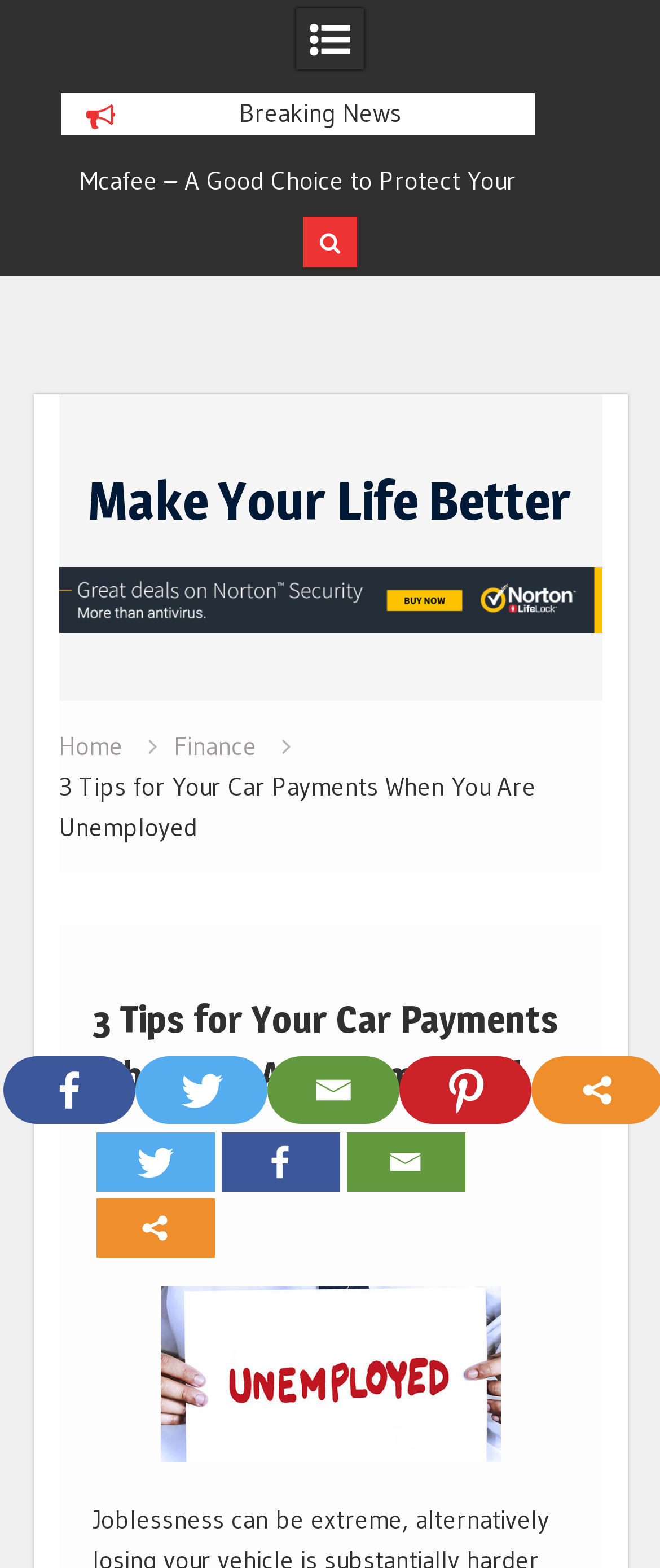Look at the image and give a detailed response to the following question: What is the category of the current webpage?

Based on the breadcrumbs navigation, I can see that the current webpage is under the 'Finance' category, which is a subcategory of the 'Home' page.